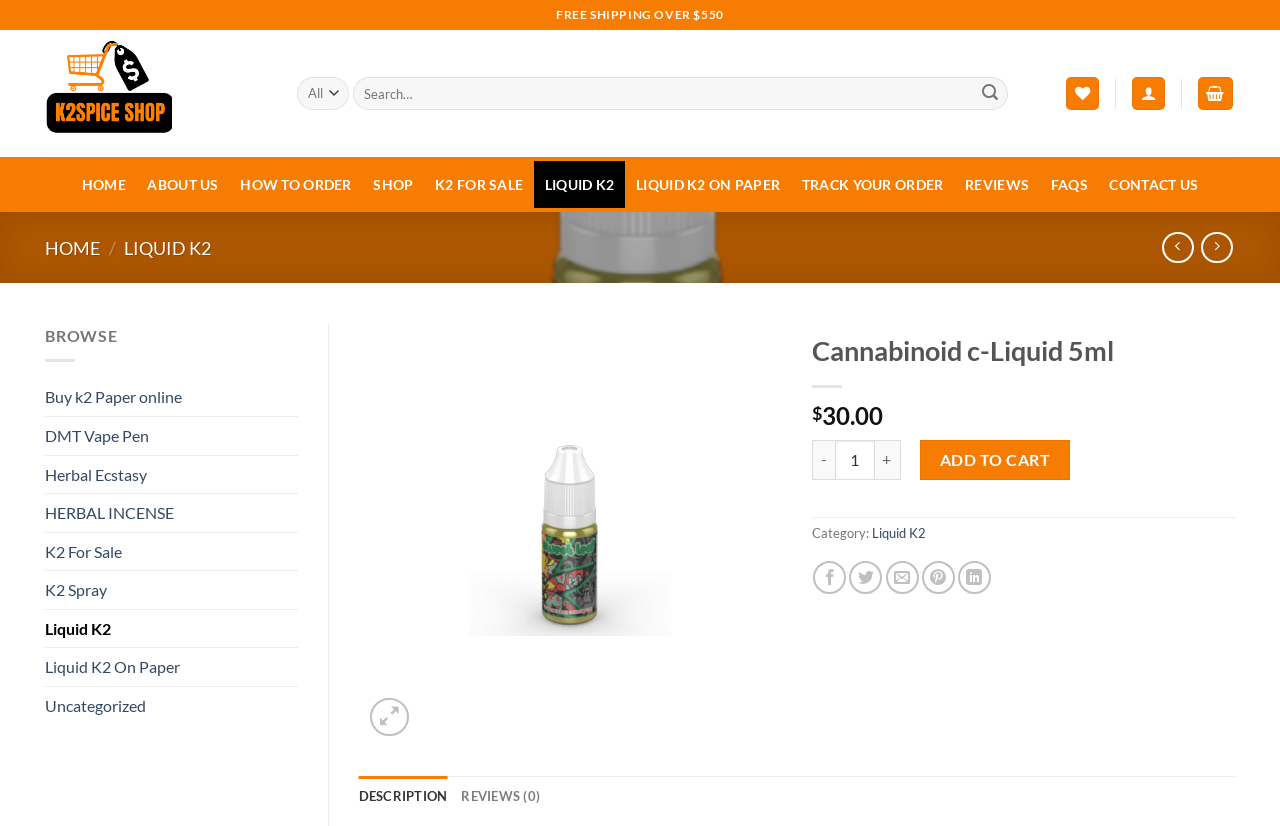Locate the bounding box coordinates of the element that should be clicked to fulfill the instruction: "Check out Studio Lighting Tips".

None